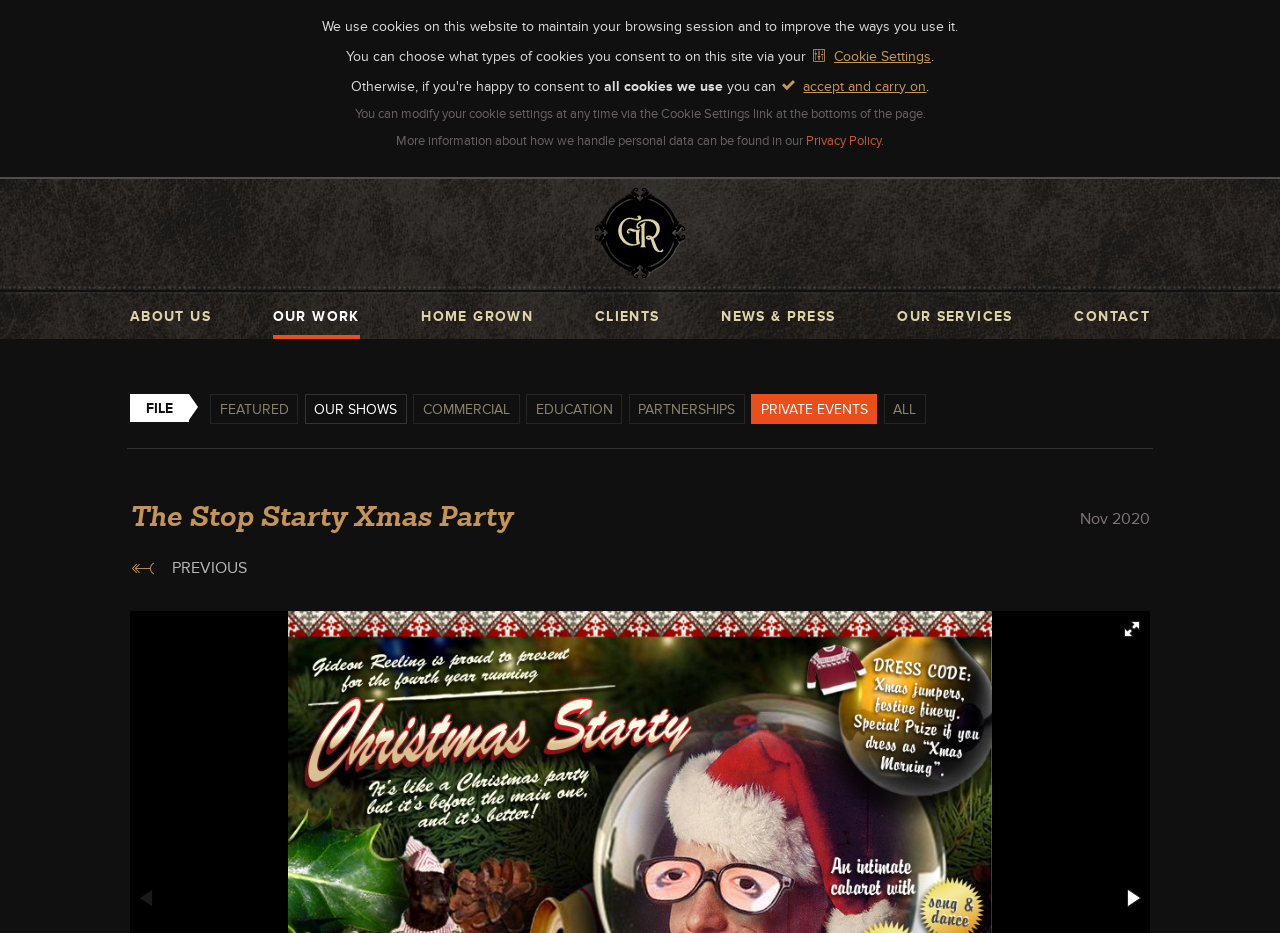Please determine the bounding box coordinates of the section I need to click to accomplish this instruction: "Visit the 'Gideon Reeling' page".

[0.465, 0.202, 0.535, 0.298]